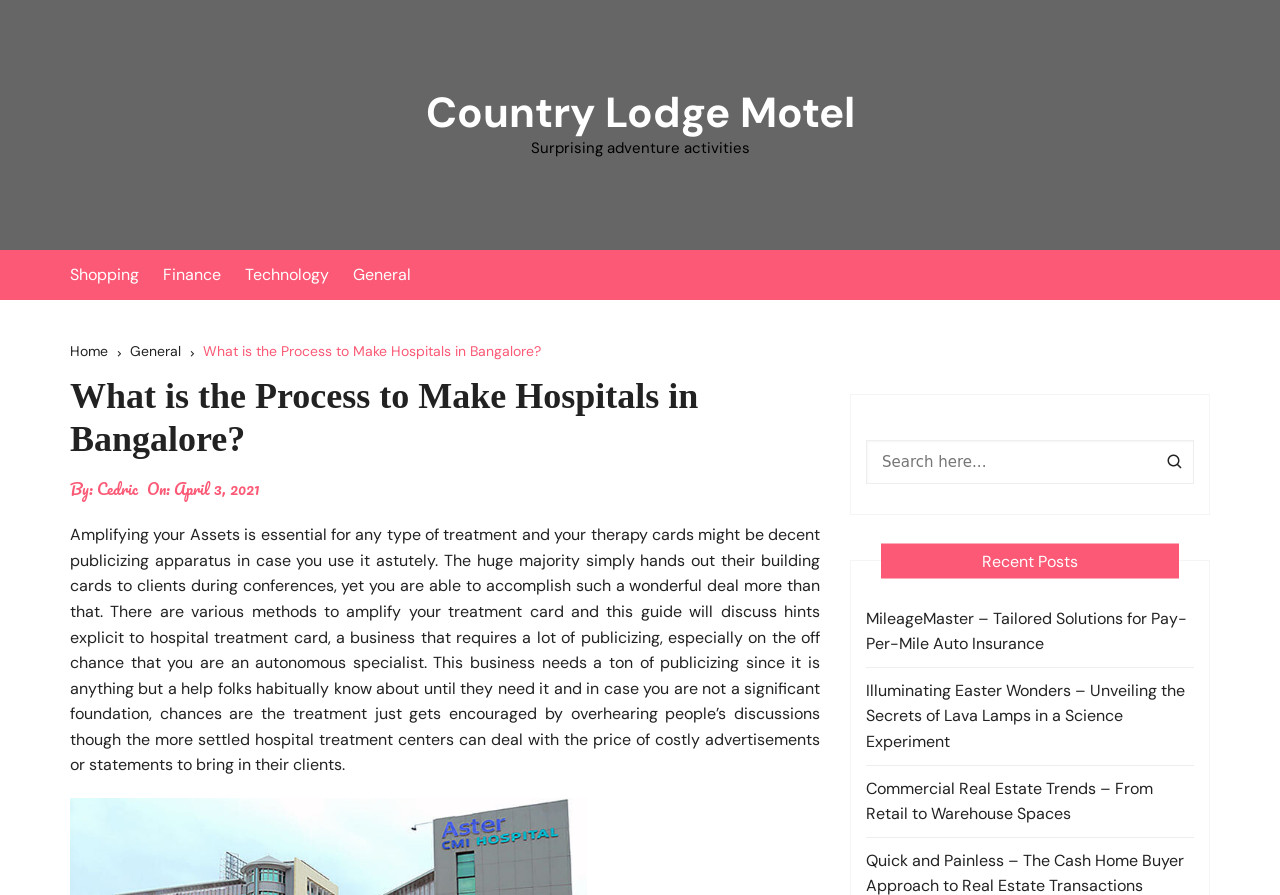Give a detailed account of the webpage, highlighting key information.

The webpage appears to be a blog post or article page, with a focus on the topic "What is the Process to Make Hospitals in Bangalore?" The title of the page is prominently displayed at the top, with a link to the "Country Lodge Motel" website.

Below the title, there is a section with links to various categories, including "Shopping", "Finance", "Technology", and "General". This section is likely a navigation menu or category list.

To the right of the category links, there is a breadcrumbs navigation section, which shows the hierarchy of the current page, with links to the "Home" page, "General" category, and the current page.

The main content of the page is a long article or blog post, which discusses the importance of amplifying assets in the hospital treatment business. The text is divided into paragraphs and includes some keywords and phrases related to hospital treatment and marketing.

Above the article, there is a section with information about the author, "Cedric", and the date of publication, "April 3, 2021". There is also a search box and a button with a magnifying glass icon, likely for searching the website.

At the bottom of the page, there is a section titled "Recent Posts", which lists three links to other articles or blog posts, including "MileageMaster – Tailored Solutions for Pay-Per-Mile Auto Insurance", "Illuminating Easter Wonders – Unveiling the Secrets of Lava Lamps in a Science Experiment", and "Commercial Real Estate Trends – From Retail to Warehouse Spaces".